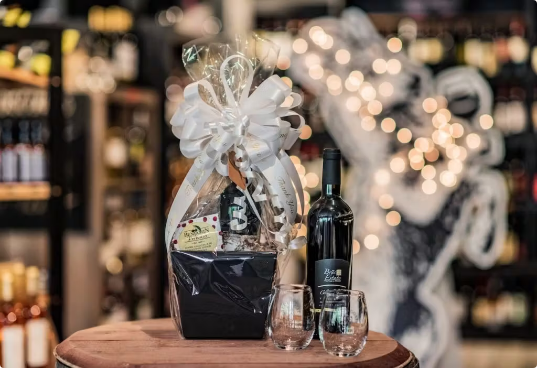How many wine glasses are present?
Give a one-word or short phrase answer based on the image.

Two